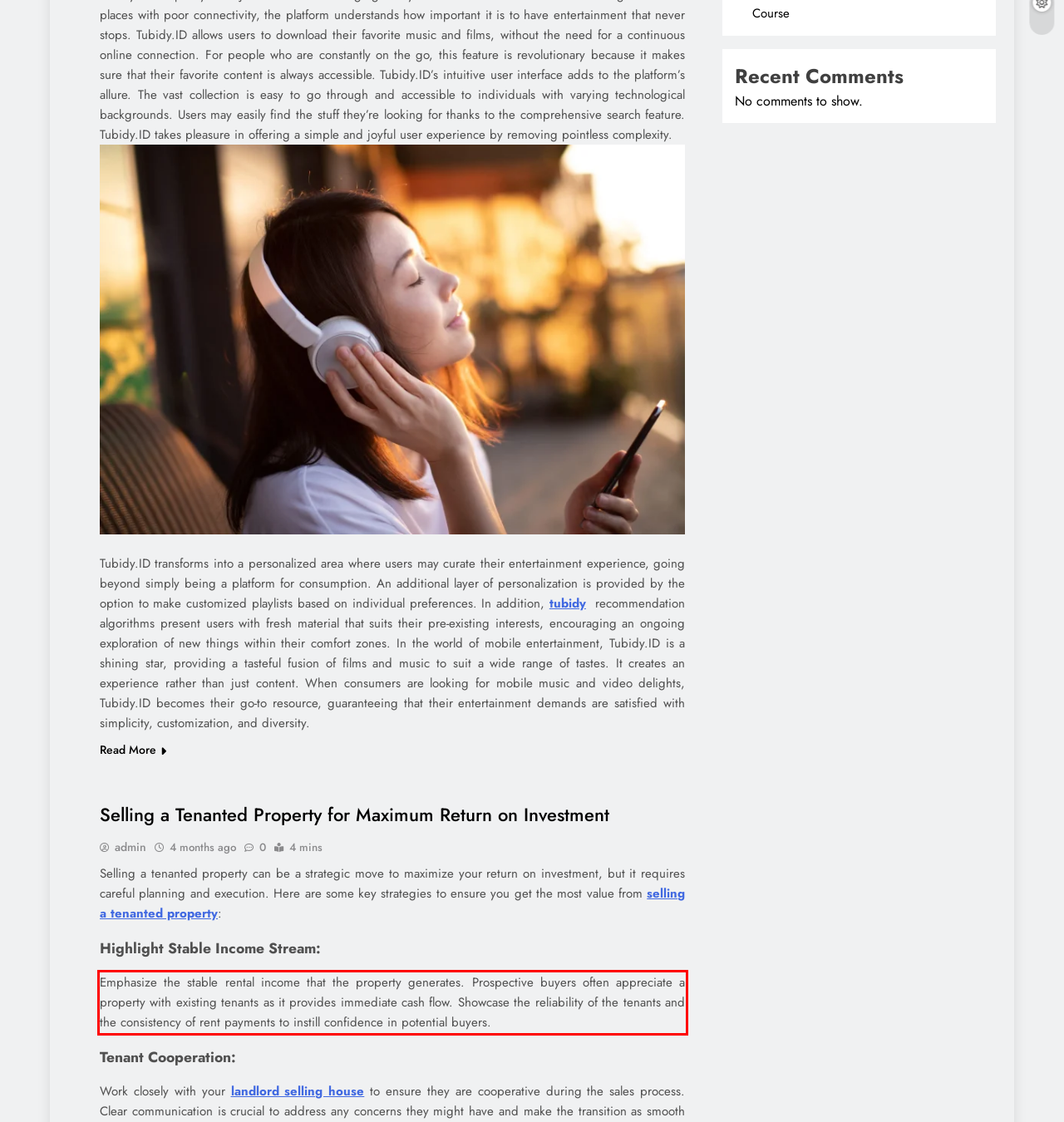Using the provided webpage screenshot, identify and read the text within the red rectangle bounding box.

Emphasize the stable rental income that the property generates. Prospective buyers often appreciate a property with existing tenants as it provides immediate cash flow. Showcase the reliability of the tenants and the consistency of rent payments to instill confidence in potential buyers.